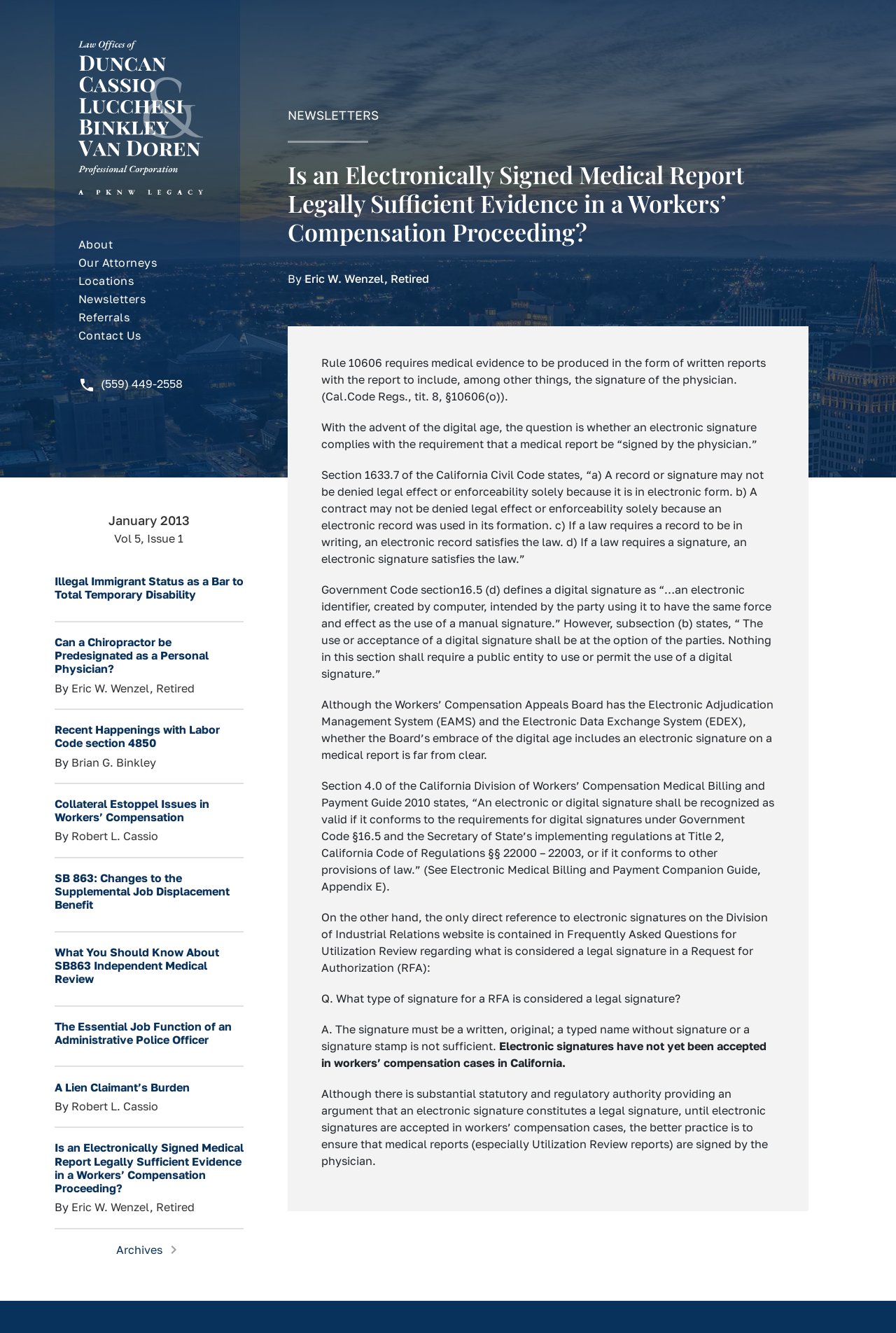Pinpoint the bounding box coordinates of the area that must be clicked to complete this instruction: "Click the 'Contact Us' link".

[0.087, 0.247, 0.157, 0.257]